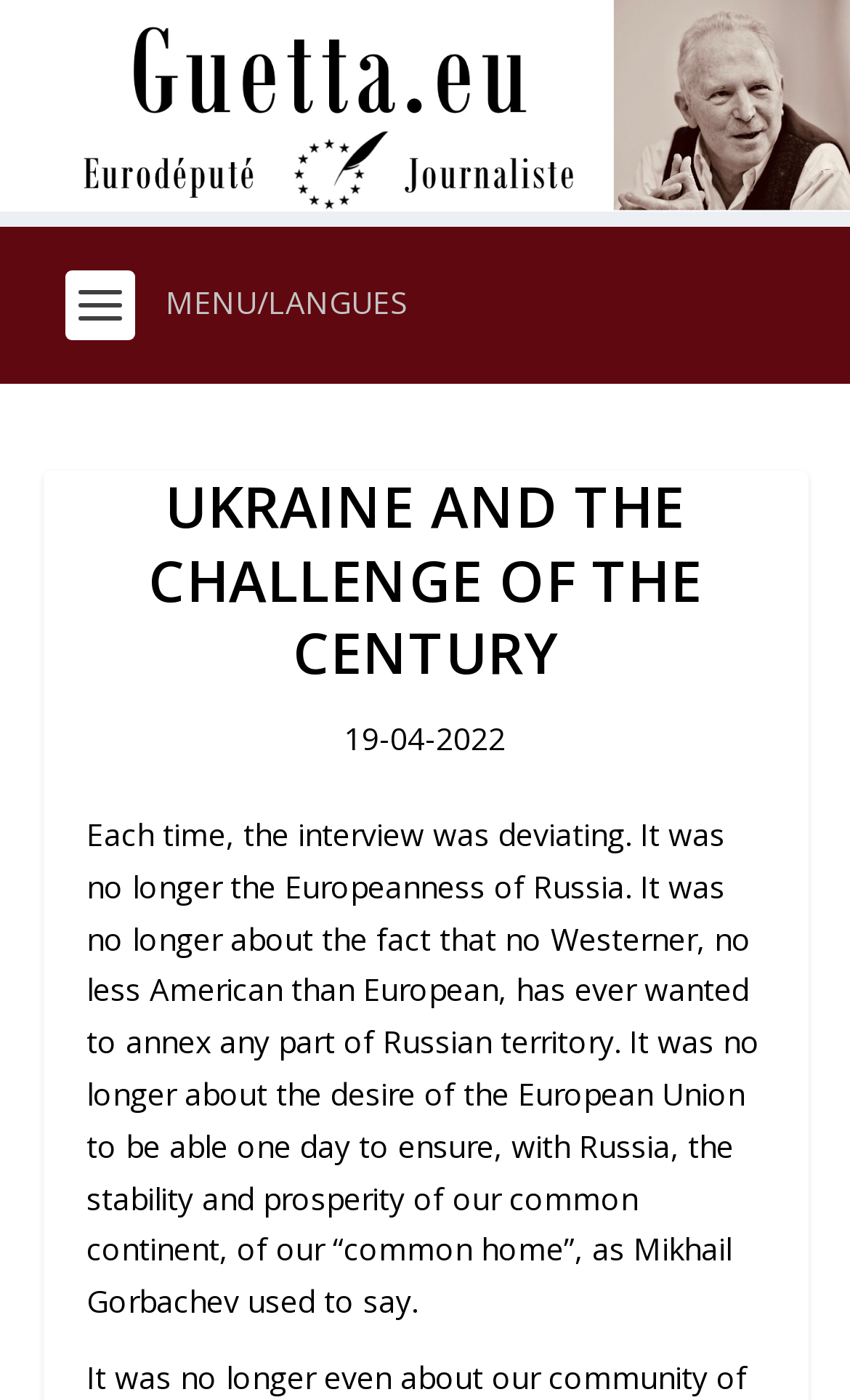Please extract and provide the main headline of the webpage.

UKRAINE AND THE CHALLENGE OF THE CENTURY